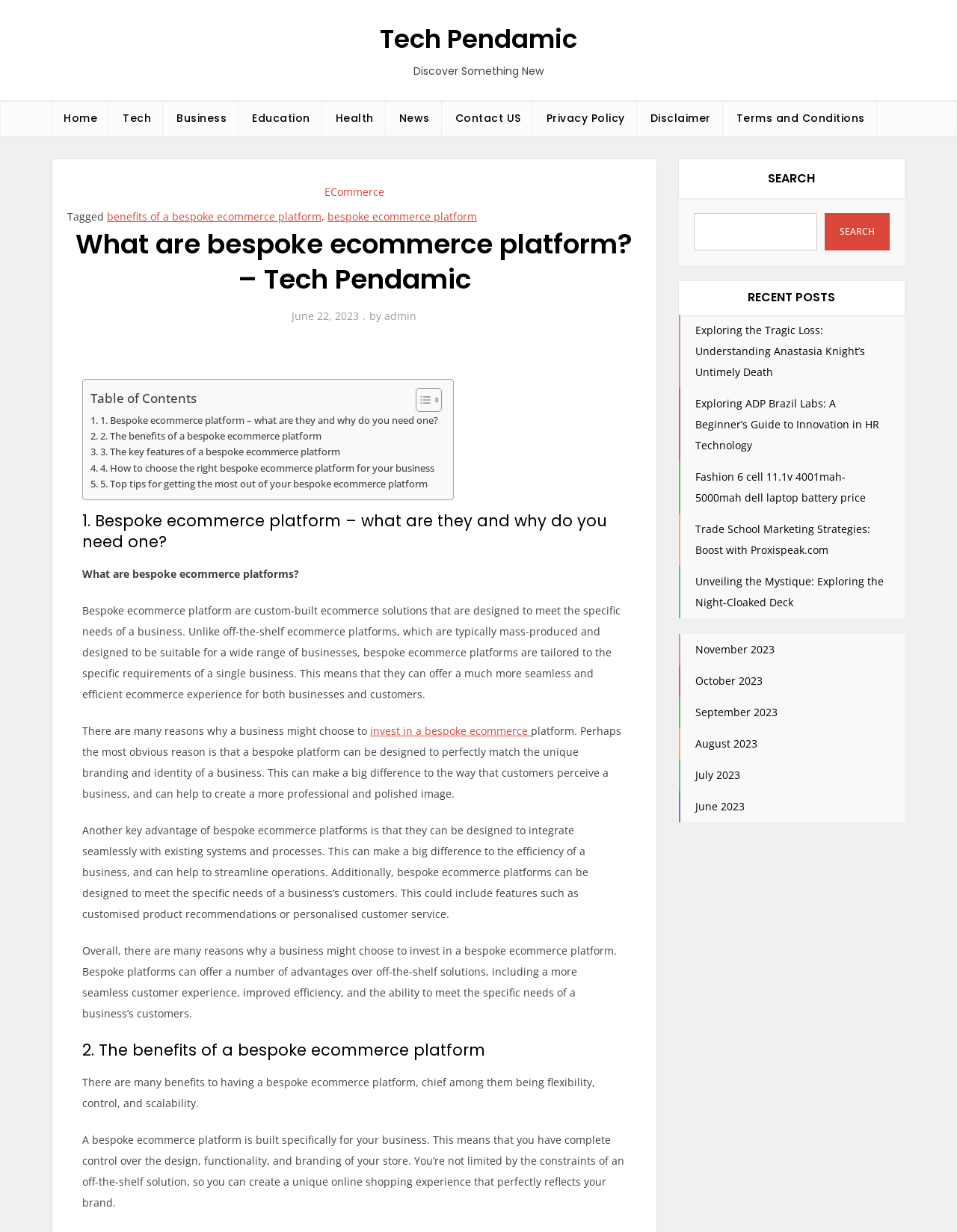Elaborate on the webpage's design and content in a detailed caption.

The webpage is a blog post titled "What are bespoke ecommerce platforms? - Tech Pendamic". At the top, there is a header section with a link to the website's homepage, followed by a navigation menu with links to various categories such as Tech, Business, Education, Health, and News. Below the navigation menu, there is a search bar with a search button.

The main content of the webpage is divided into sections, each with a heading and a series of paragraphs. The first section is an introduction to bespoke ecommerce platforms, explaining what they are and why businesses might choose to invest in them. The second section discusses the benefits of bespoke ecommerce platforms, including flexibility, control, and scalability.

To the right of the main content, there is a sidebar with a heading "RECENT POSTS" and a list of links to recent articles, including "Exploring the Tragic Loss: Understanding Anastasia Knight’s Untimely Death" and "Trade School Marketing Strategies: Boost with Proxispeak.com". Below the list of recent posts, there is a list of links to archived posts by month, from June 2023 to November 2023.

At the bottom of the webpage, there is a footer section with links to the website's privacy policy, disclaimer, and terms and conditions, as well as a link to a bespoke ecommerce platform.